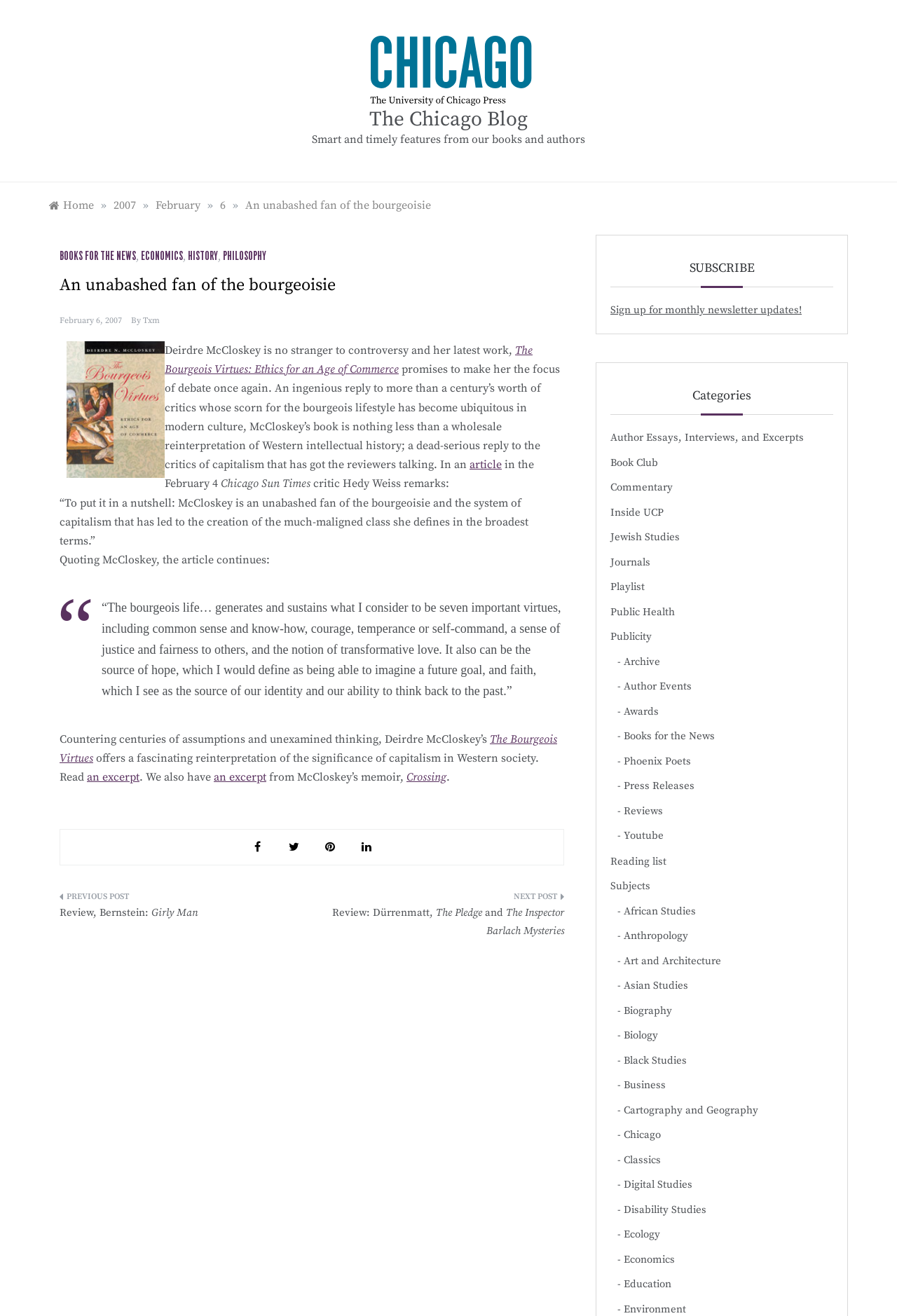What is the title of the article?
Kindly give a detailed and elaborate answer to the question.

I found the answer by examining the heading element with the text 'An unabashed fan of the bourgeoisie' which is located within the article section of the webpage, indicating that it is the title of the article.